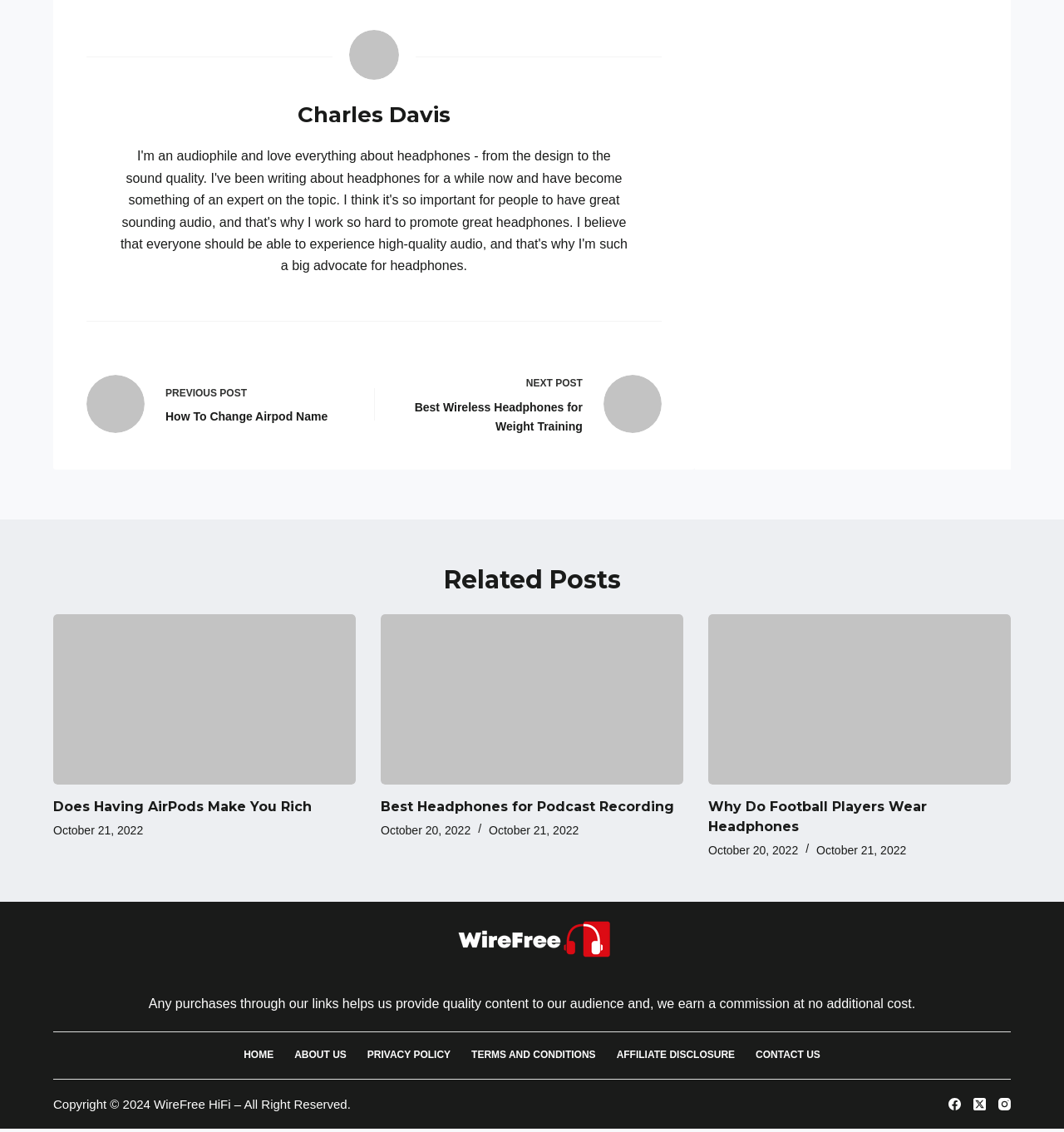Could you provide the bounding box coordinates for the portion of the screen to click to complete this instruction: "Go to the 'HOME' page"?

[0.219, 0.93, 0.267, 0.941]